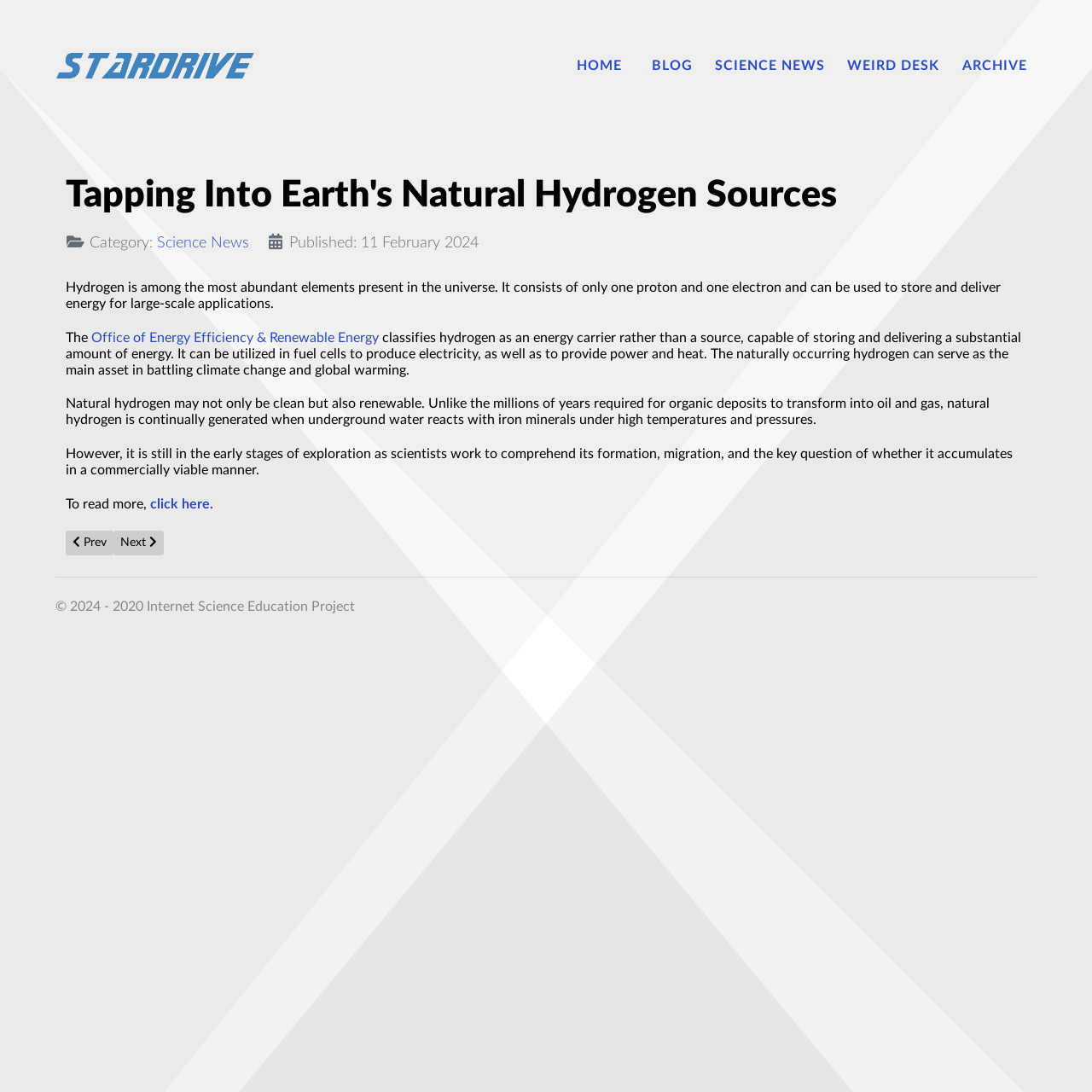Explain the webpage in detail.

The webpage is about the Internet Science Education Project, specifically focusing on the topic "Tapping Into Earth's Natural Hydrogen Sources". At the top, there are several links to various moving and storage services, such as "evden eve nakliyat" and "istanbul ev taşıma", which seem out of place in the context of the webpage's topic.

Below these links, there is a navigation menu with links to "HOME", "BLOG", "SCIENCE NEWS", "WEIRD DESK", and "ARCHIVE". The main content of the webpage is a scientific article about natural hydrogen sources, which is divided into several paragraphs.

The article's title, "Tapping Into Earth's Natural Hydrogen Sources", is prominently displayed at the top of the main content area. Below the title, there is a description list with a category label "Science News" and a publication date "11 February 2024".

The article itself discusses the properties and potential uses of hydrogen as an energy carrier, including its ability to store and deliver energy for large-scale applications. It also mentions the Office of Energy Efficiency & Renewable Energy's classification of hydrogen as an energy carrier.

The article continues to explain the natural occurrence of hydrogen, its potential as a clean and renewable energy source, and the ongoing research into its formation, migration, and commercial viability. At the end of the article, there are links to read more and to navigate to previous and next articles.

Finally, at the bottom of the webpage, there is a copyright notice stating "© 2024 - 2020 Internet Science Education Project".